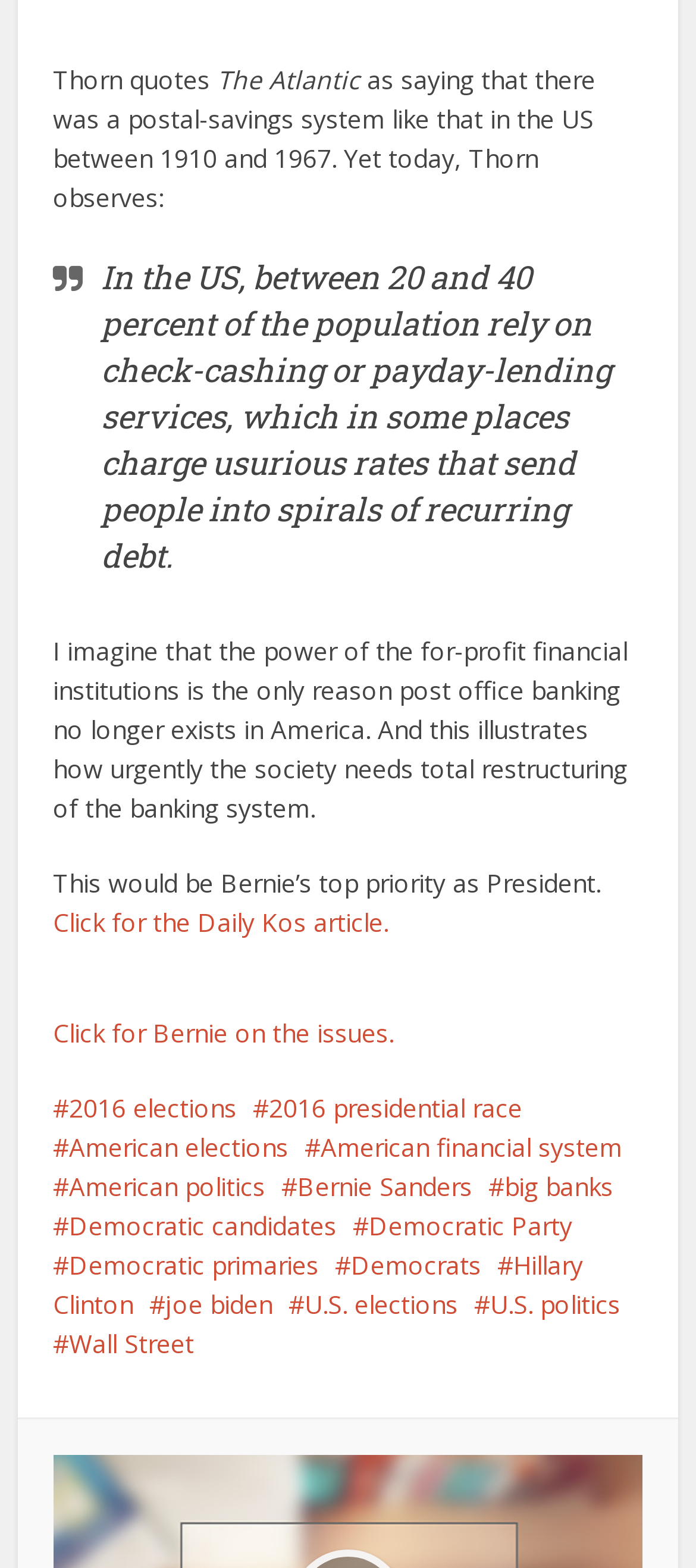Locate the bounding box of the UI element described in the following text: "Wall Street".

[0.076, 0.845, 0.279, 0.867]